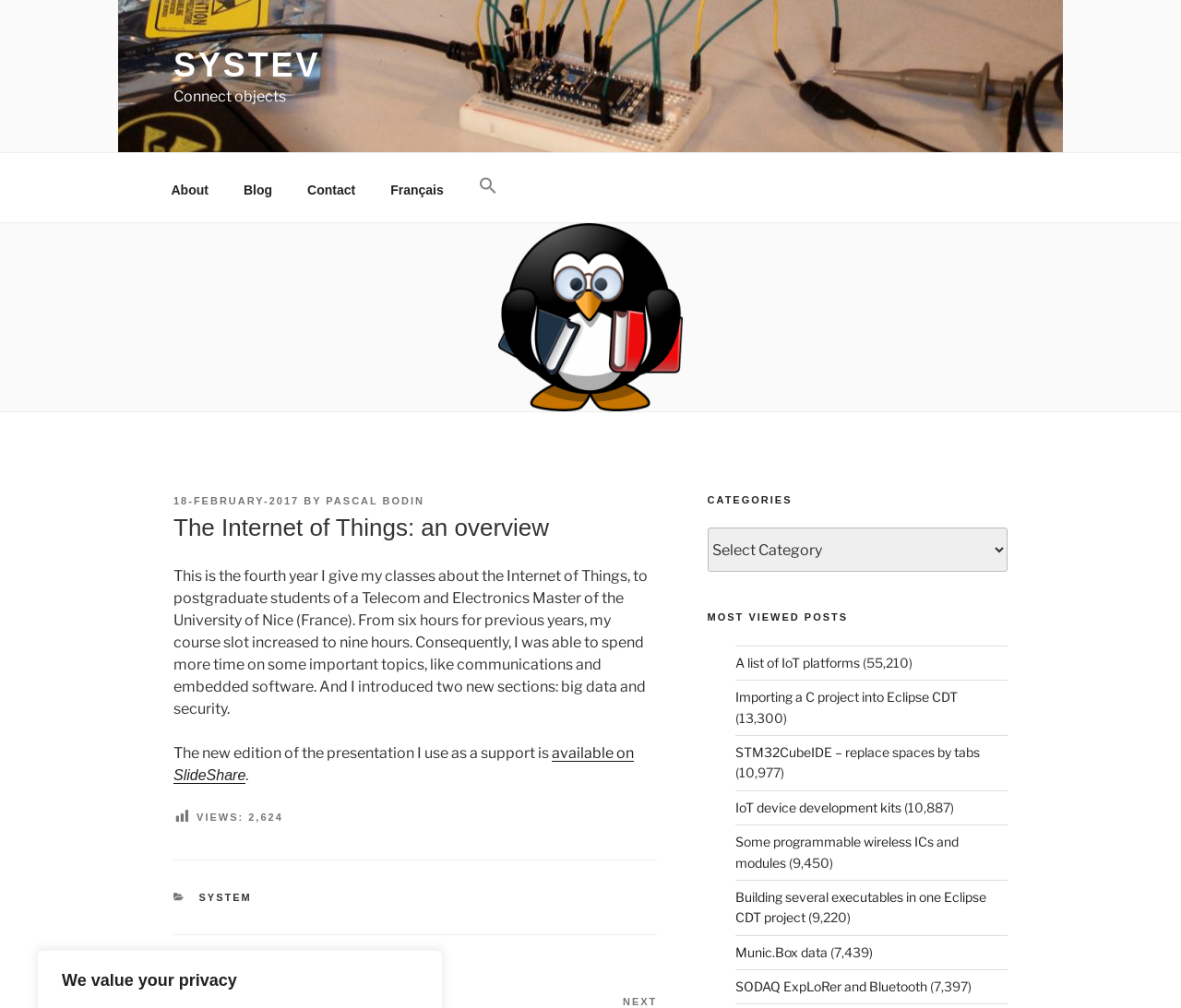Determine the bounding box coordinates of the section I need to click to execute the following instruction: "check events". Provide the coordinates as four float numbers between 0 and 1, i.e., [left, top, right, bottom].

None